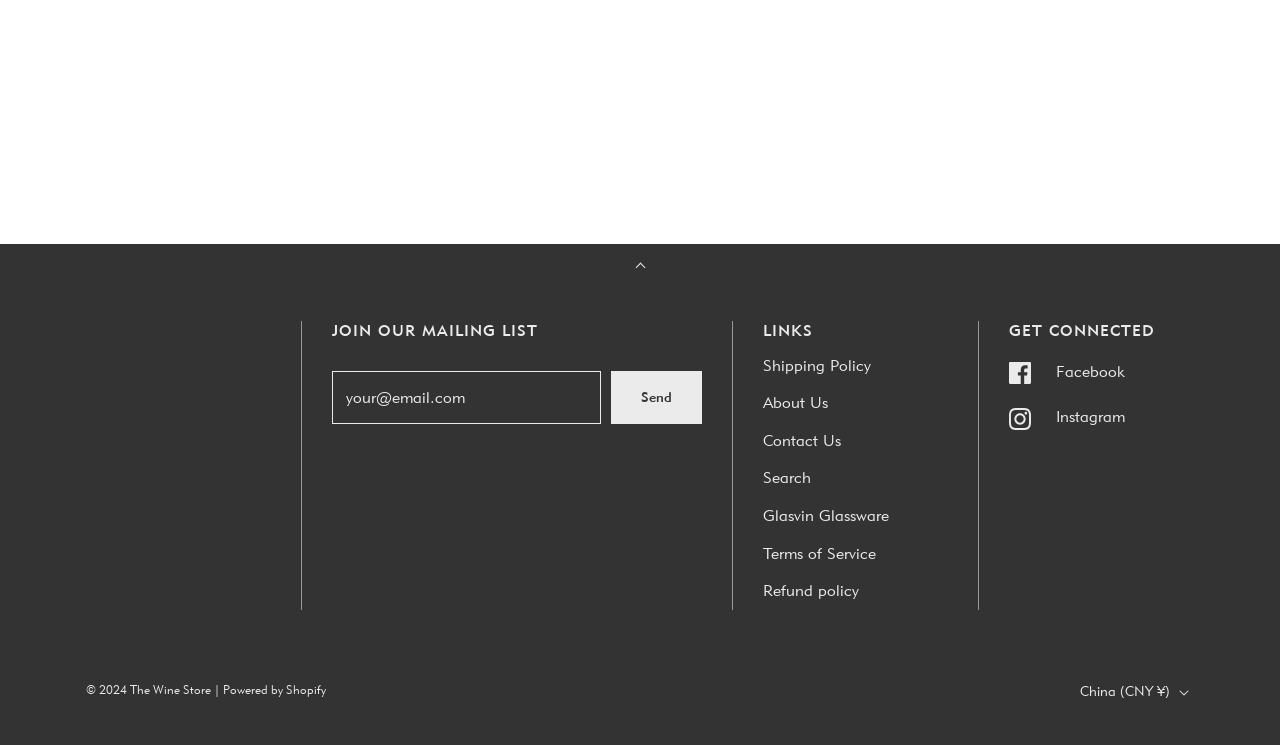Using the provided element description "parent_node: Send aria-label="your@email.com" name="contact[email]" placeholder="your@email.com"", determine the bounding box coordinates of the UI element.

[0.259, 0.497, 0.47, 0.569]